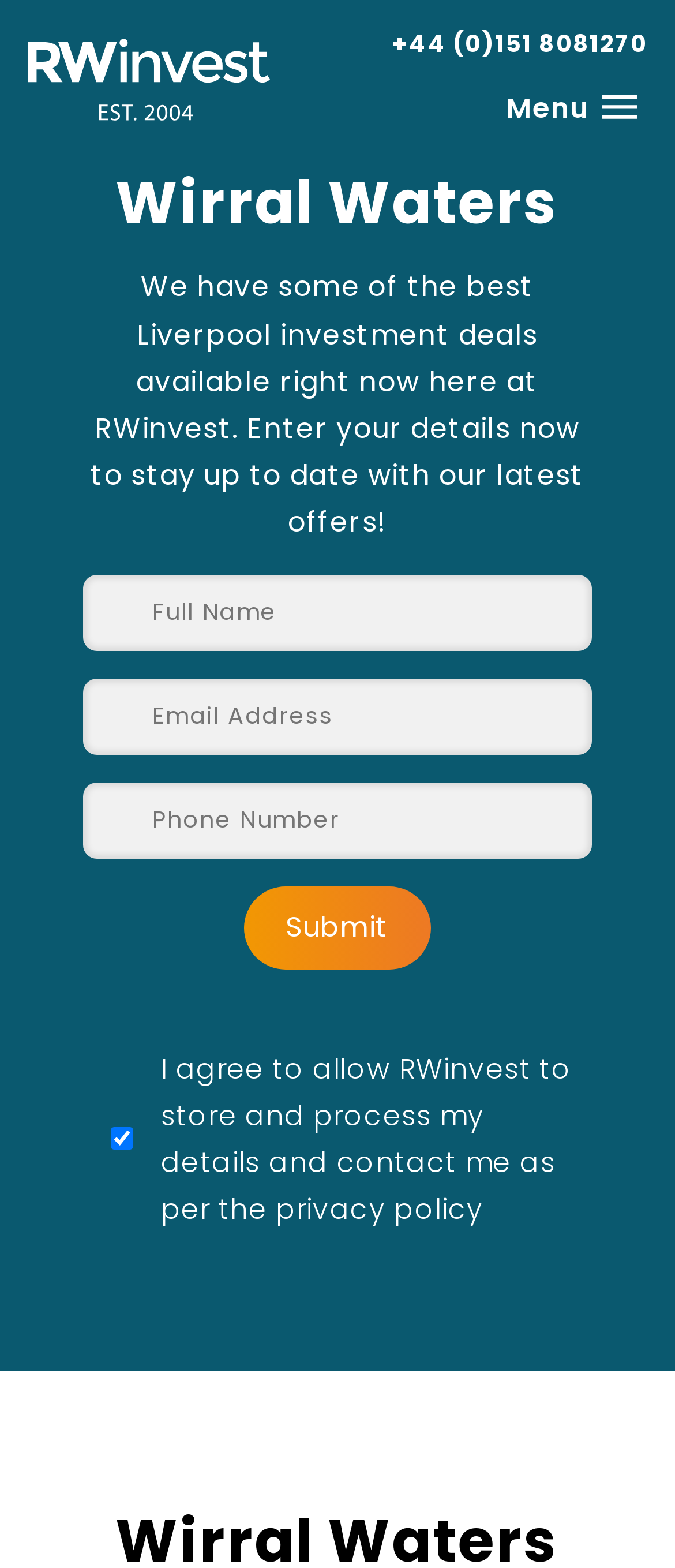Using floating point numbers between 0 and 1, provide the bounding box coordinates in the format (top-left x, top-left y, bottom-right x, bottom-right y). Locate the UI element described here: title="Back one level"

[0.0, 0.105, 1.0, 0.185]